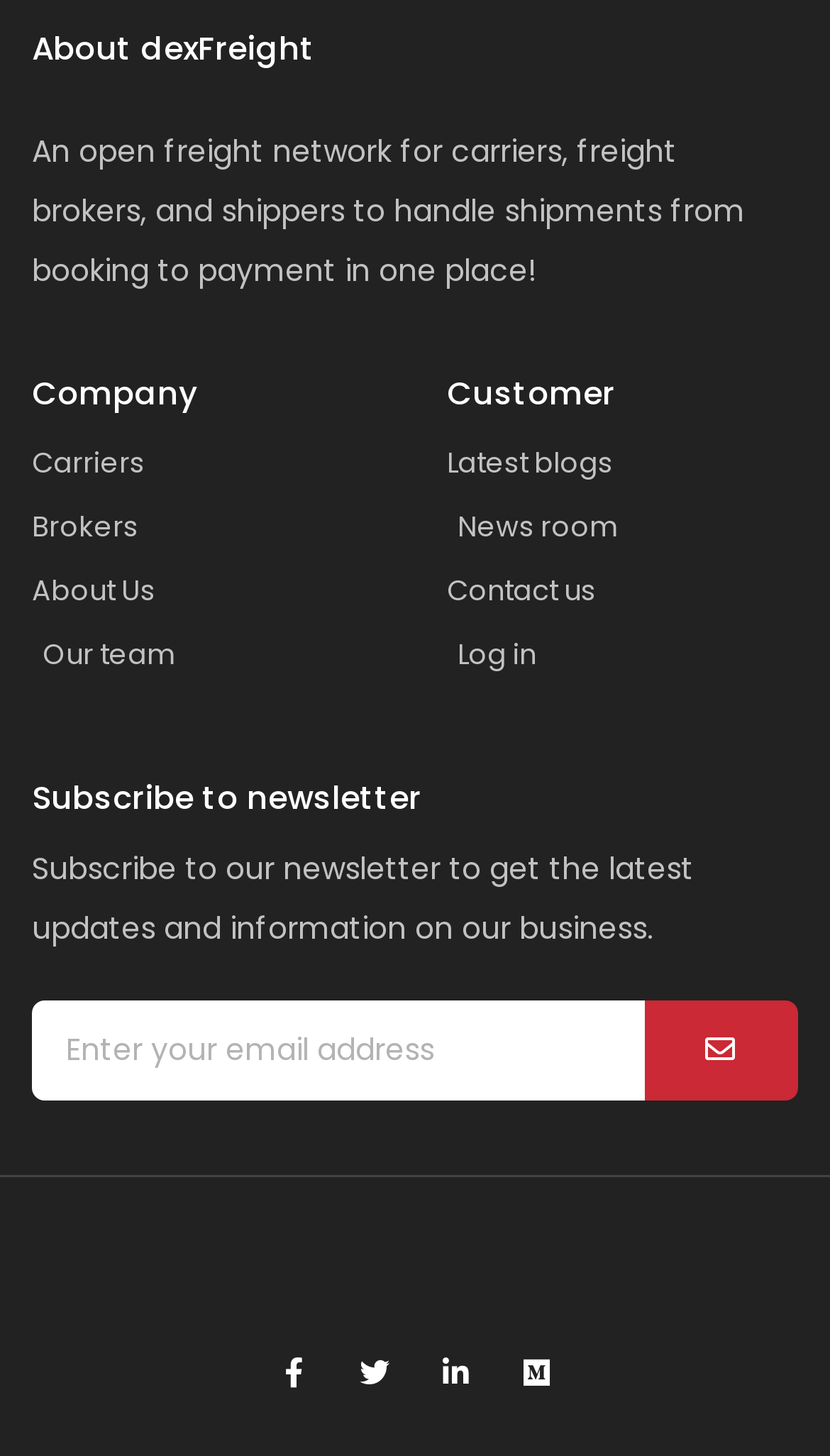Answer the question briefly using a single word or phrase: 
What is the purpose of the textbox with the label 'Email'?

Subscribe to newsletter